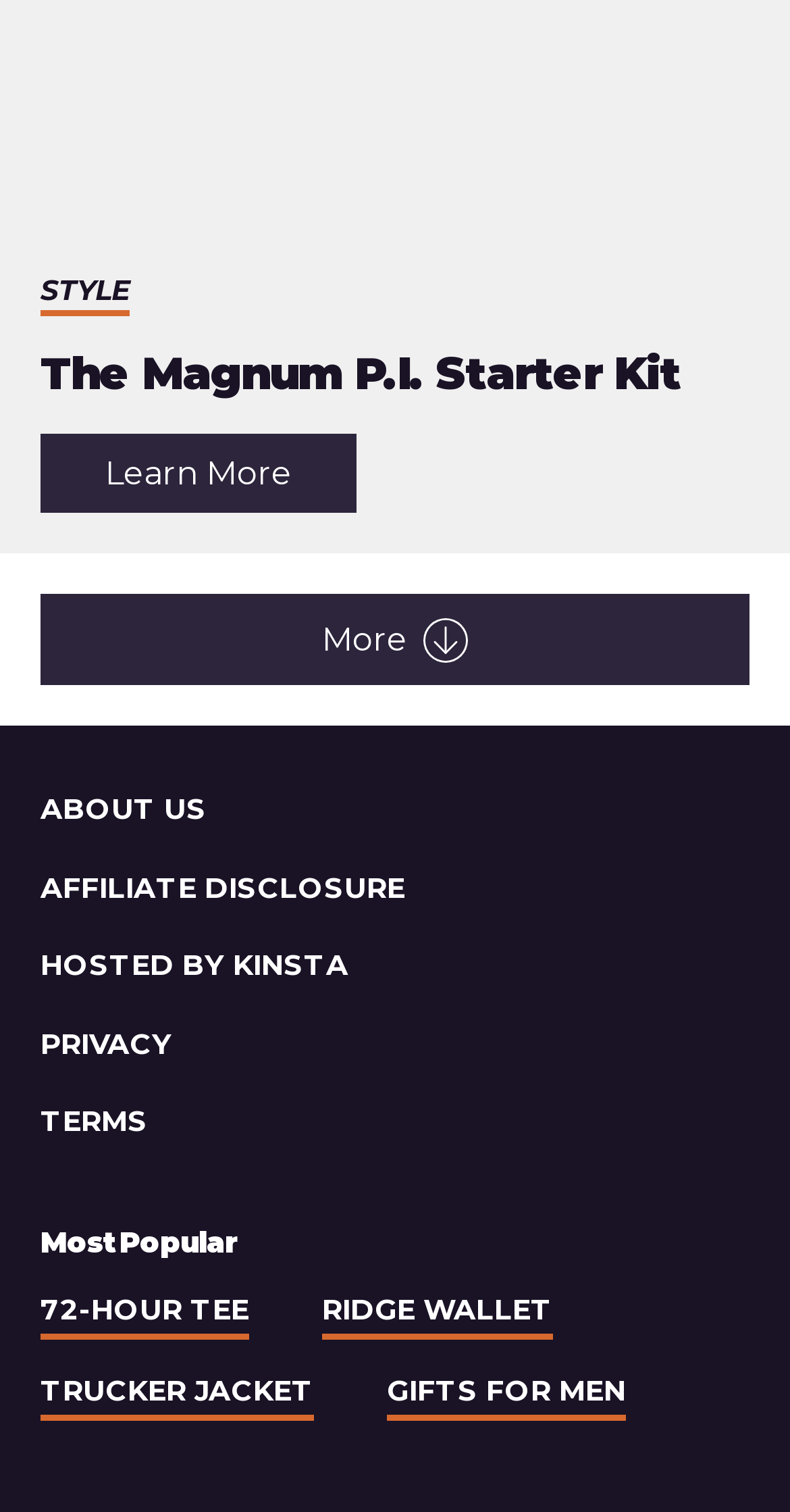How many links are in the footer navigation?
Using the details from the image, give an elaborate explanation to answer the question.

The footer navigation element contains 8 links, including 'About Us', 'Affiliate Disclosure', 'Hosted by Kinsta', 'Privacy', 'Terms', '72-HOUR TEE', 'RIDGE WALLET', and 'TRUCKER JACKET'.